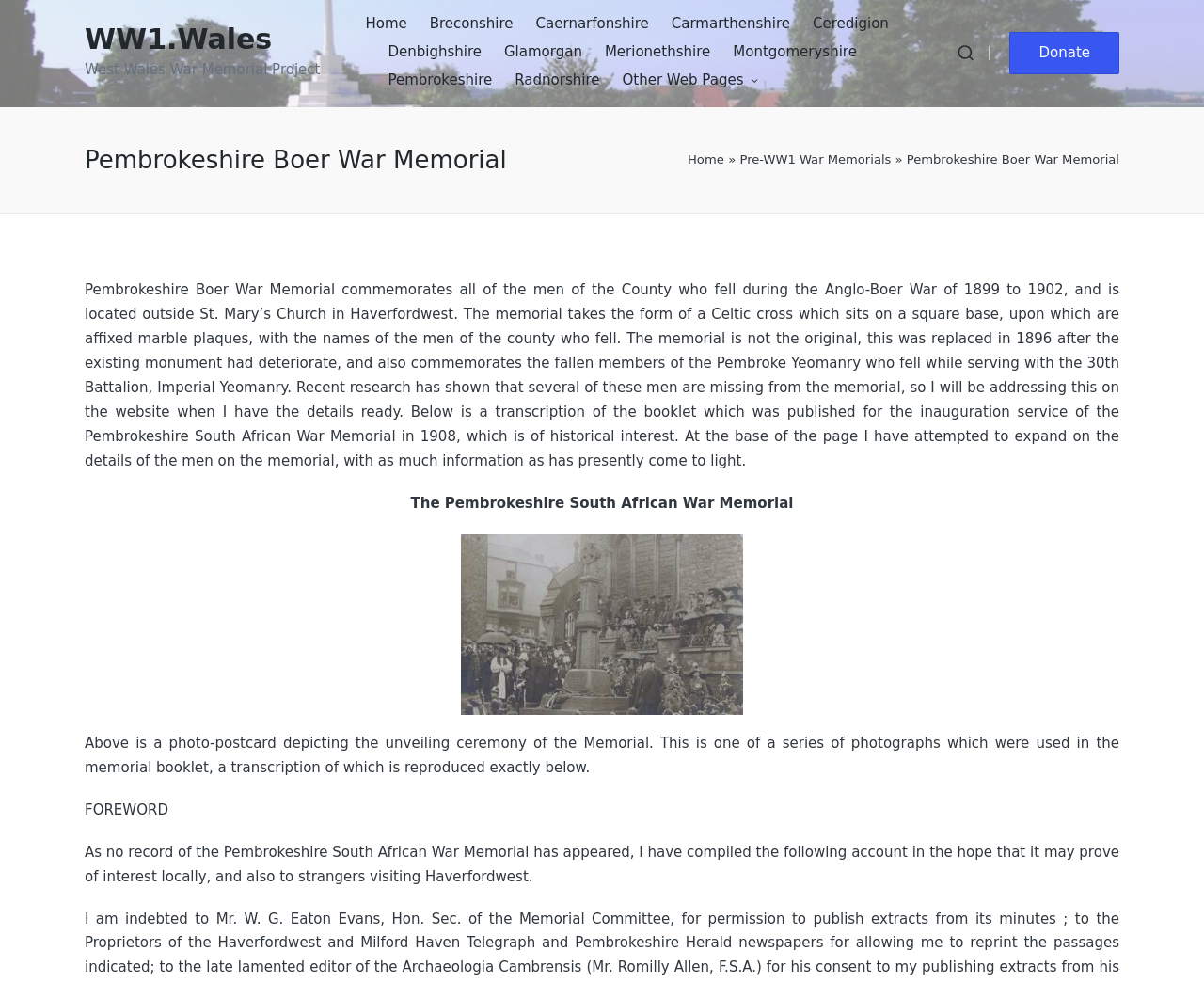From the webpage screenshot, predict the bounding box of the UI element that matches this description: "Other Web Pages".

[0.517, 0.068, 0.631, 0.097]